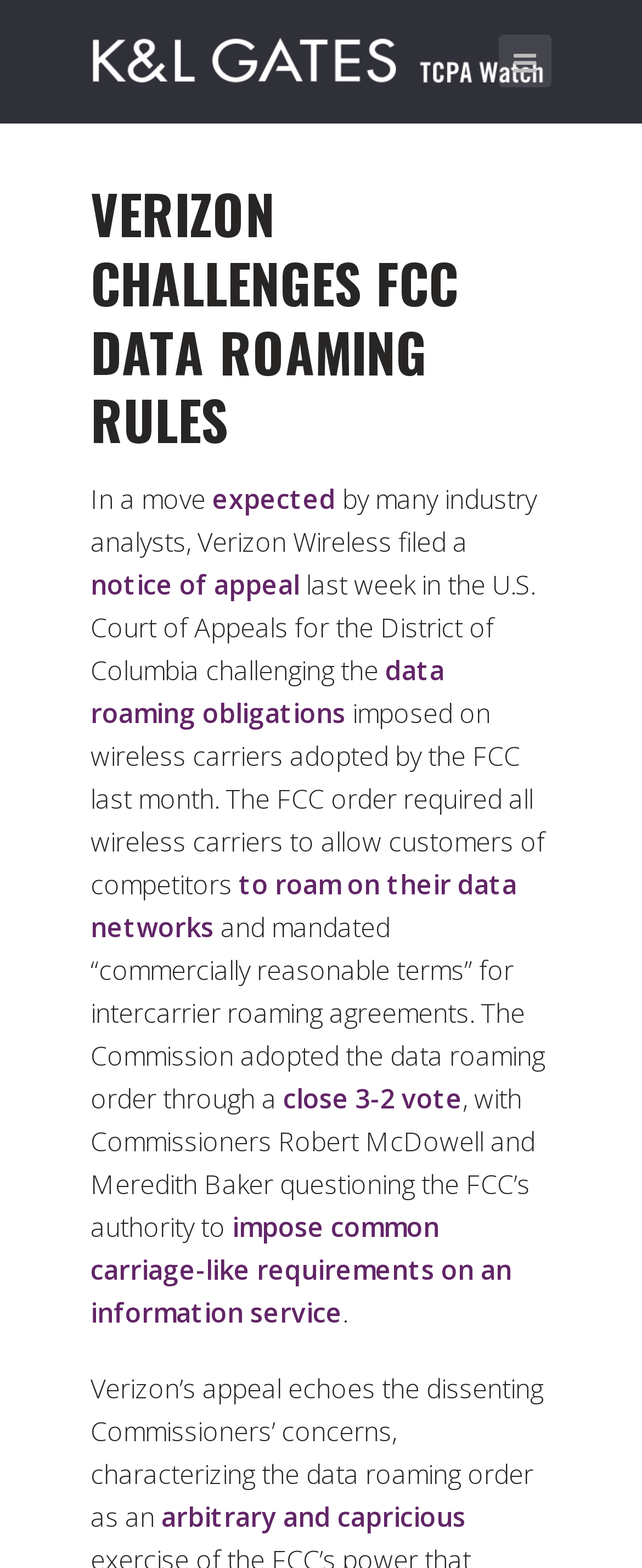Find and extract the text of the primary heading on the webpage.

VERIZON CHALLENGES FCC DATA ROAMING RULES